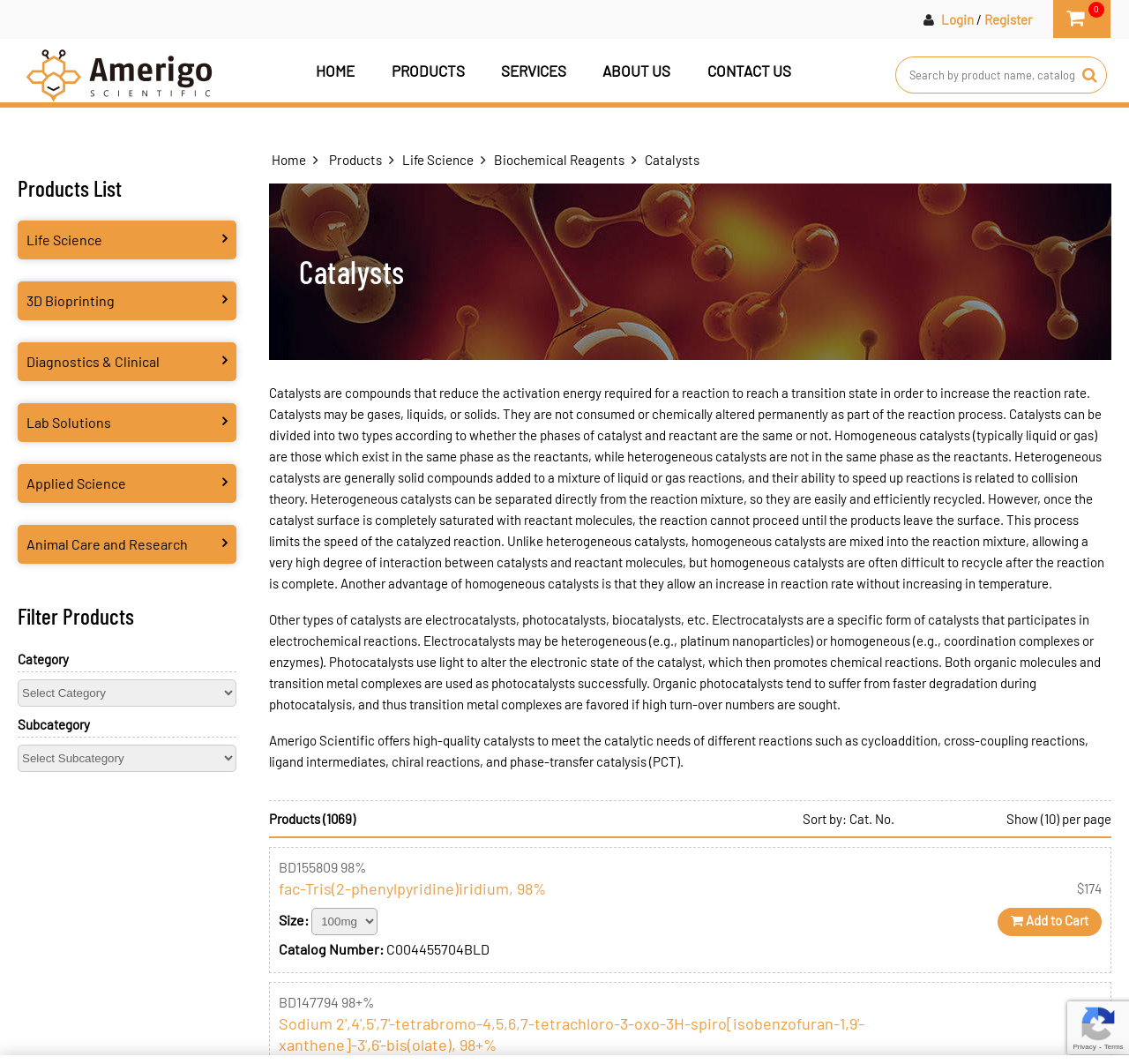Give a detailed overview of the webpage's appearance and contents.

The webpage is about catalysts offered by Amerigo Scientific. At the top right corner, there are links to "Login" and "Register", separated by a slash. Below them, there is a logo of Amerigo Scientific, which is an image. 

To the right of the logo, there is a navigation menu with links to "HOME", "PRODUCTS", "SERVICES", "ABOUT US", and "CONTACT US". Below the navigation menu, there is a search bar with a placeholder text "Search by product name, catalog number, keyword" and a search button with a magnifying glass icon.

Below the search bar, there are two rows of links. The first row has links to "Home", "Products", "Life Science", "Biochemical Reagents", and "Catalysts". The second row has links to "Life Science", "3D Bioprinting", "Diagnostics & Clinical", "Lab Solutions", "Applied Science", and "Animal Care and Research".

To the right of these links, there is a table with a heading "Catalysts" and a description of catalysts, which explains what catalysts are, their types, and how they work. Below the description, there is a paragraph about different types of catalysts, including electrocatalysts, photocatalysts, and biocatalysts.

Further down, there is a section about Amerigo Scientific's high-quality catalysts, which can be used in various reactions such as cycloaddition, cross-coupling reactions, ligand intermediates, chiral reactions, and phase-transfer catalysis (PCT).

Below this section, there is a list of products with 1069 items, which can be sorted by catalog number. Each product has a catalog number, a name, a price, and an "Add to Cart" button. The products are listed in a table with columns for catalog number, name, price, and size. There is also a dropdown menu to select the size of the product.